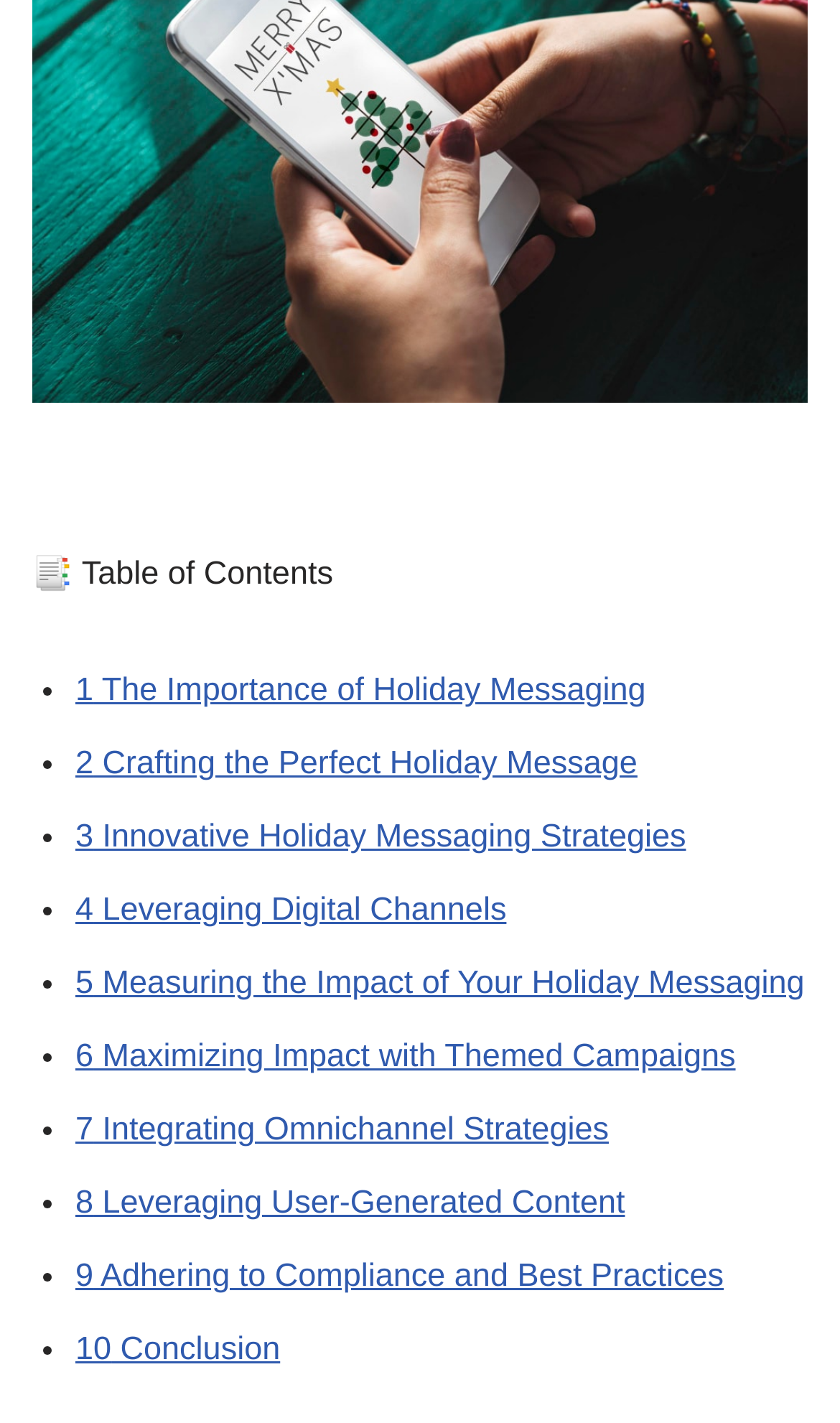Please provide a comprehensive response to the question below by analyzing the image: 
What is the title of the table of contents?

The title of the table of contents can be found at the top of the webpage, indicated by the StaticText element with the text '📑 Table of Contents'.